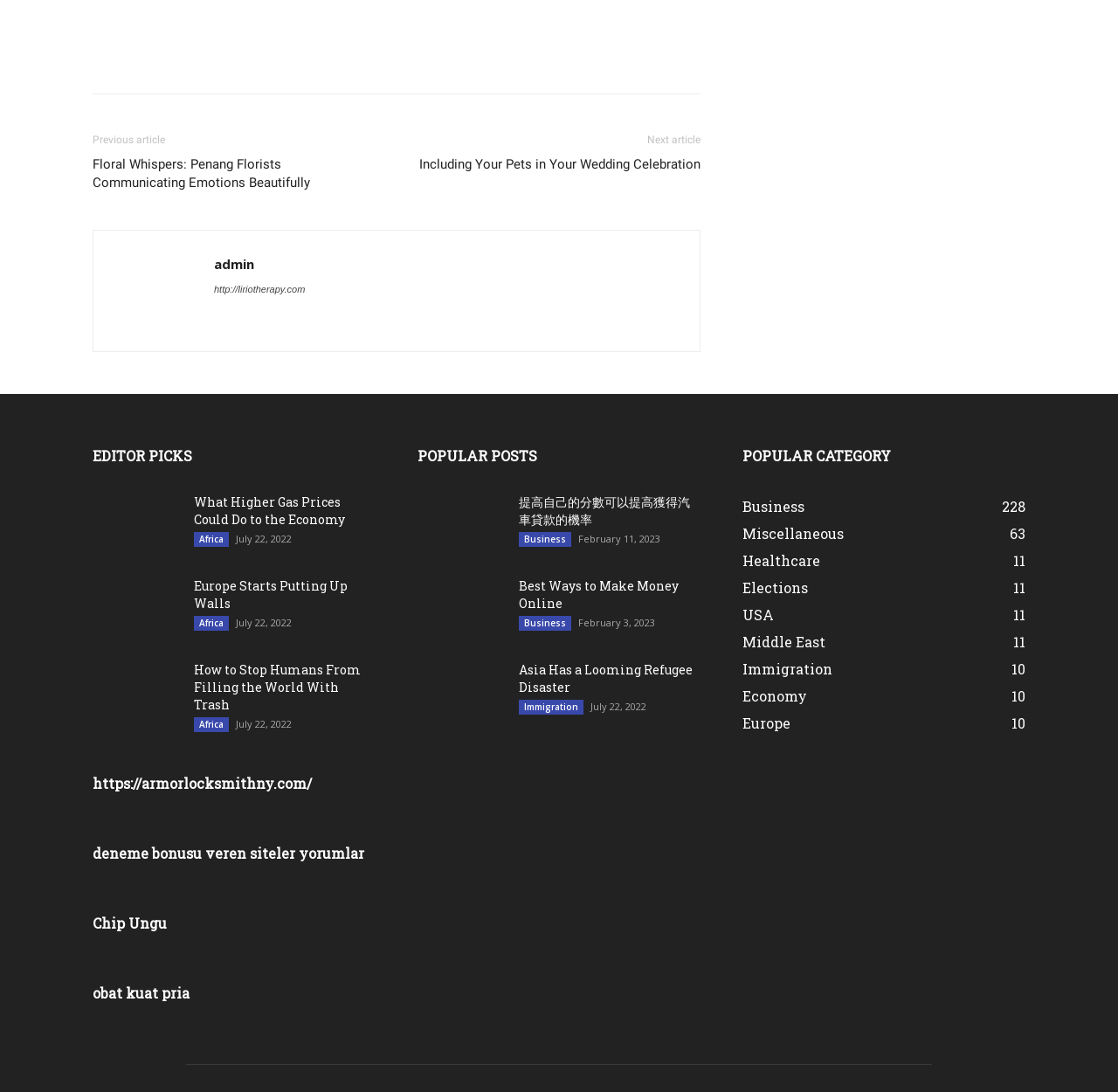Identify the bounding box coordinates of the region that needs to be clicked to carry out this instruction: "Browse the 'Business' category". Provide these coordinates as four float numbers ranging from 0 to 1, i.e., [left, top, right, bottom].

[0.664, 0.455, 0.72, 0.472]